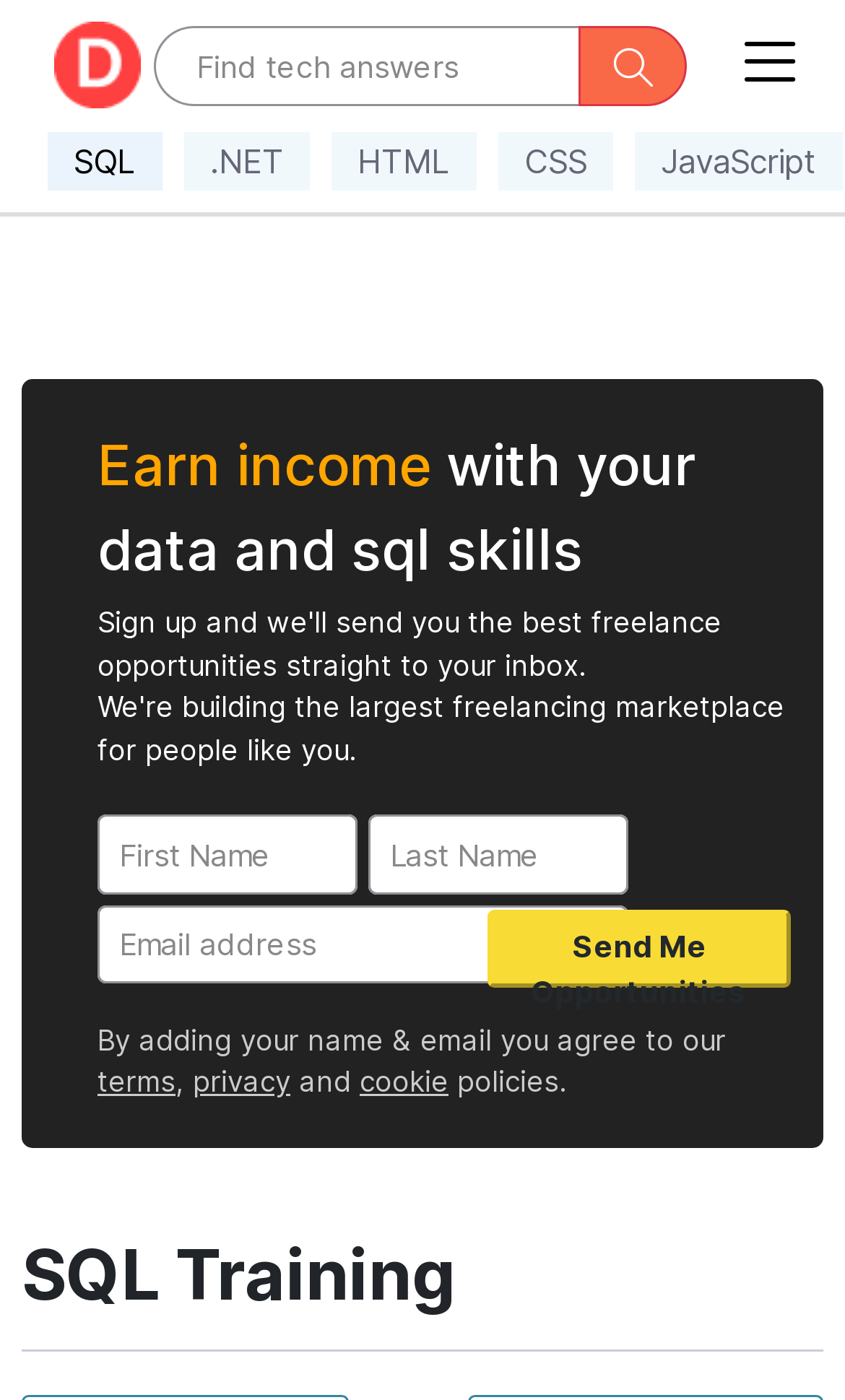Utilize the details in the image to give a detailed response to the question: What policies does the webpage adhere to?

The webpage mentions that by adding one's name and email, users agree to the webpage's terms, privacy, and cookie policies, indicating that the webpage adheres to these policies.